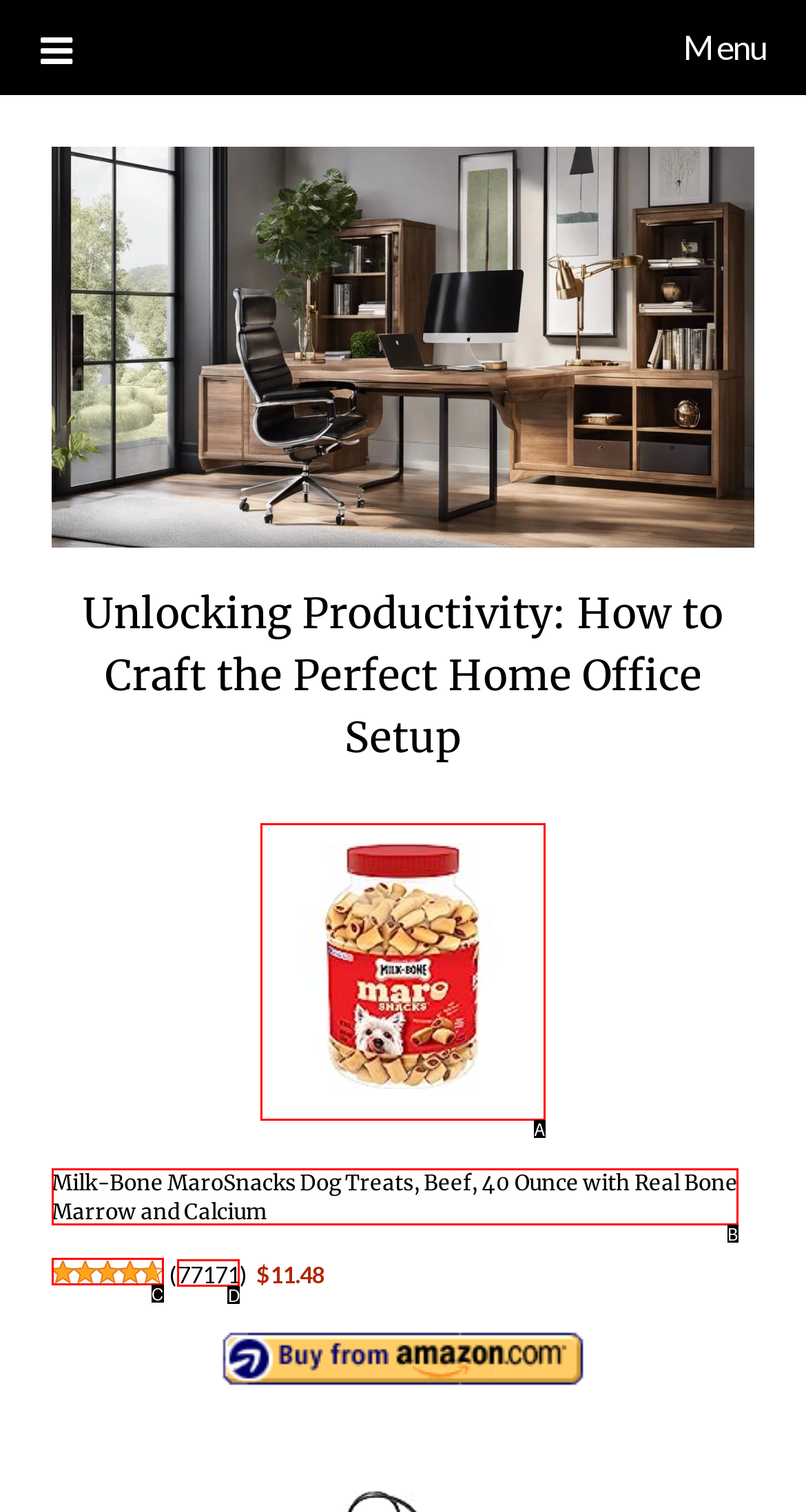Select the HTML element that corresponds to the description: 4.7 out of 5 stars. Answer with the letter of the matching option directly from the choices given.

C